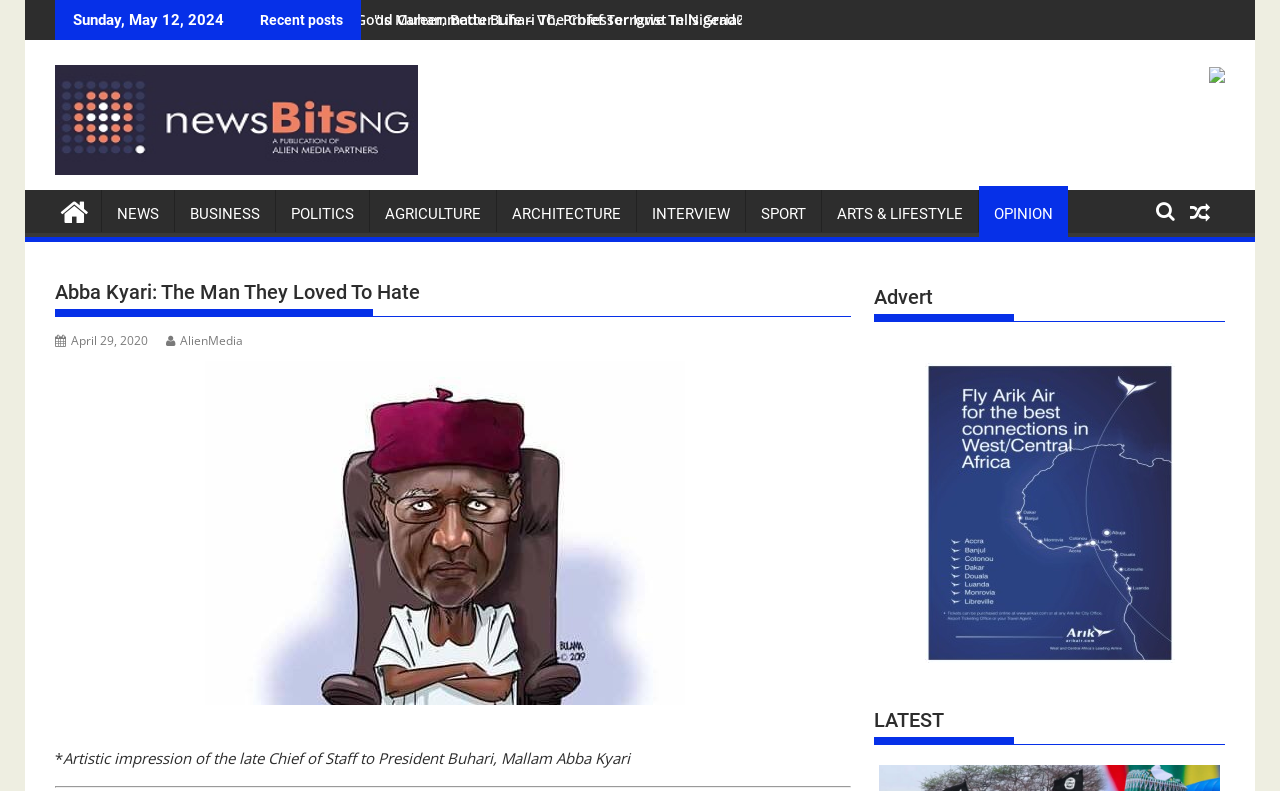Please identify the bounding box coordinates of the element I need to click to follow this instruction: "Visit the 'POLITICS' section".

[0.216, 0.24, 0.288, 0.301]